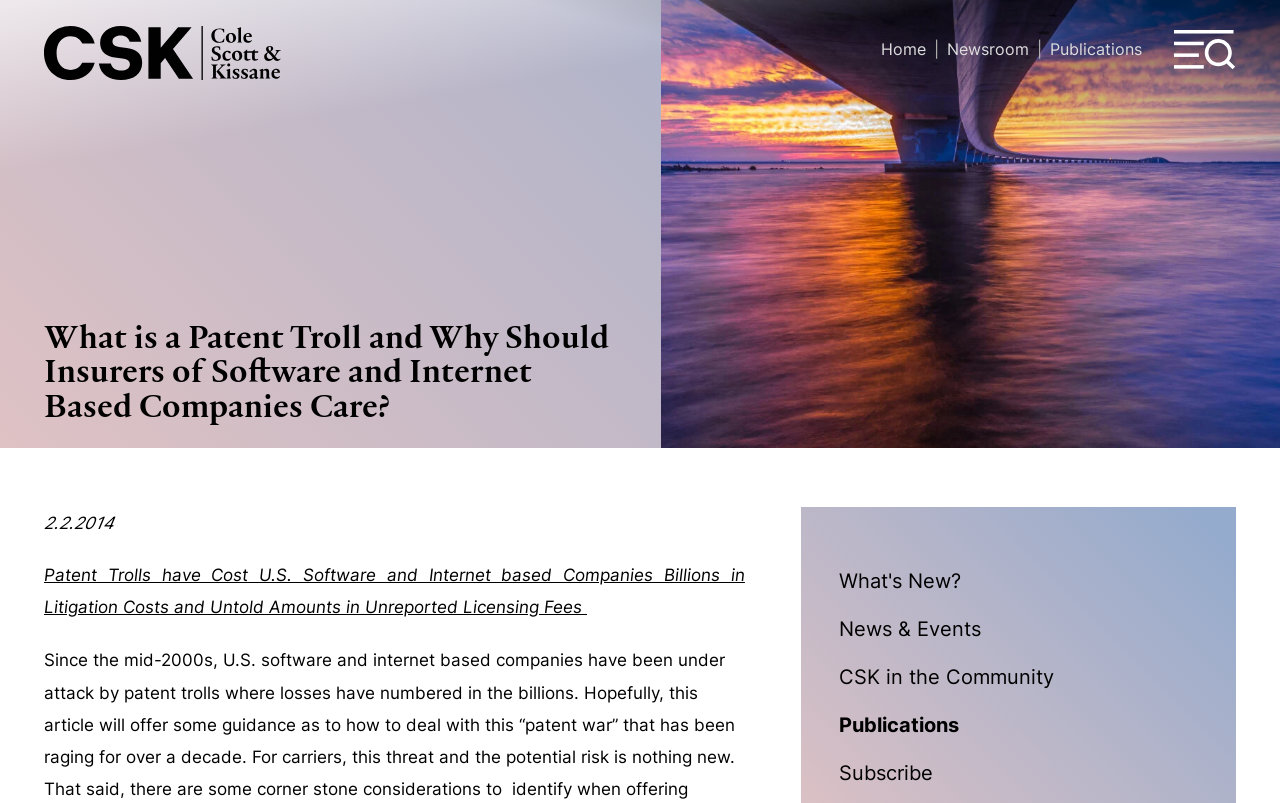Identify the bounding box coordinates of the clickable region to carry out the given instruction: "Click the 'What's New?' link".

[0.656, 0.708, 0.751, 0.739]